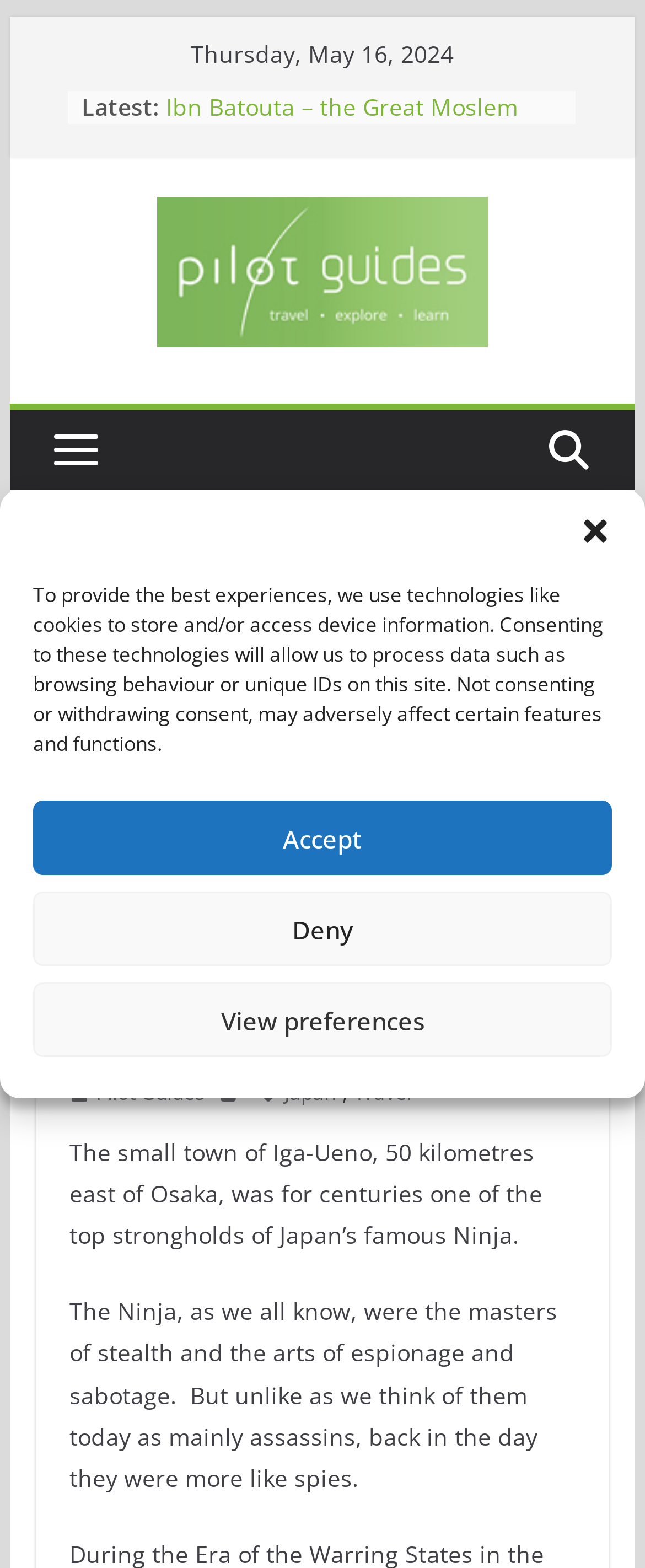Determine the bounding box coordinates for the clickable element to execute this instruction: "View the 'PILOT GUIDES' link". Provide the coordinates as four float numbers between 0 and 1, i.e., [left, top, right, bottom].

[0.244, 0.126, 0.756, 0.222]